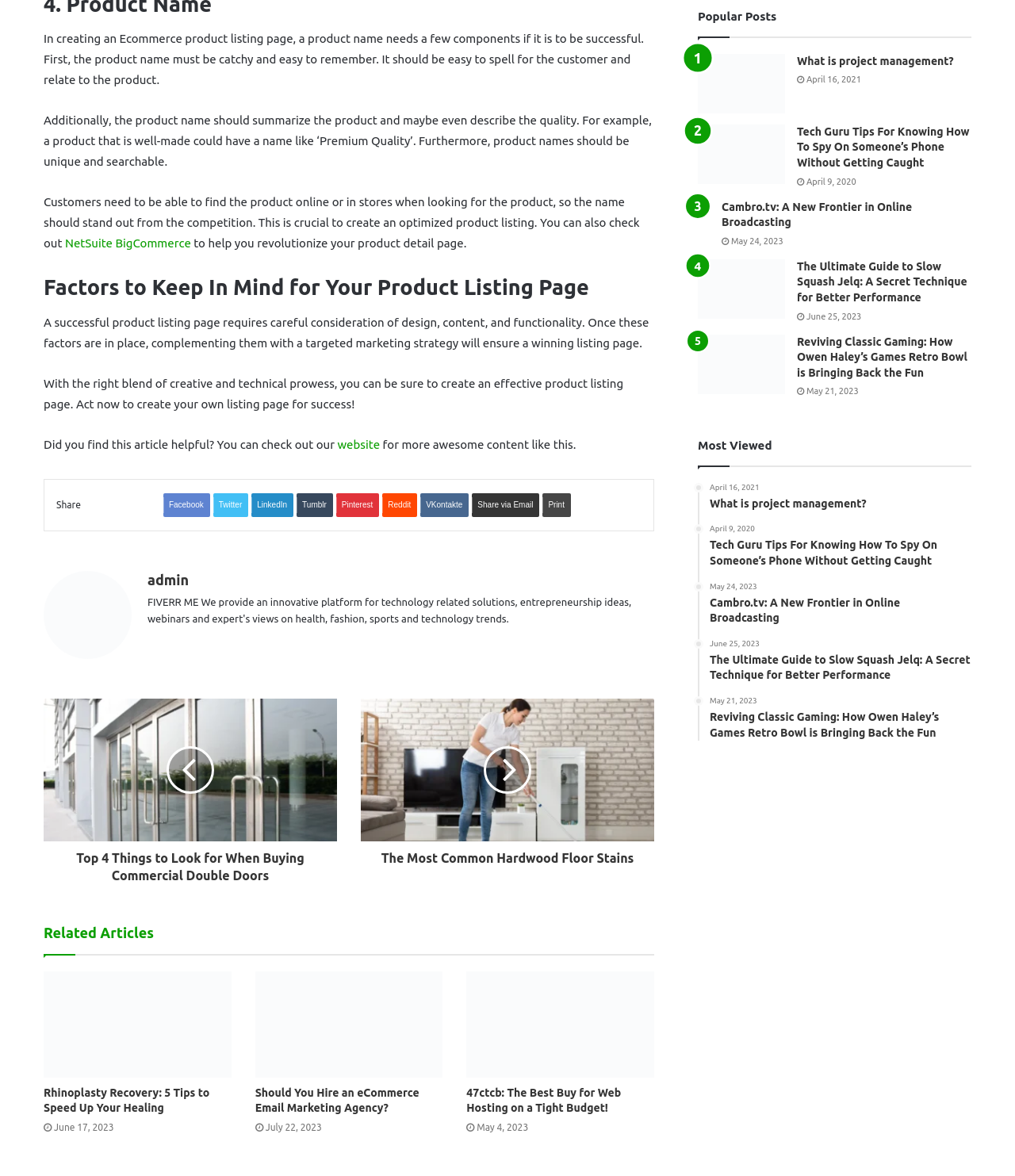Highlight the bounding box coordinates of the element that should be clicked to carry out the following instruction: "View the 'Rhinoplasty Recovery: 5 Tips to Speed Up Your Healing' article". The coordinates must be given as four float numbers ranging from 0 to 1, i.e., [left, top, right, bottom].

[0.043, 0.826, 0.228, 0.916]